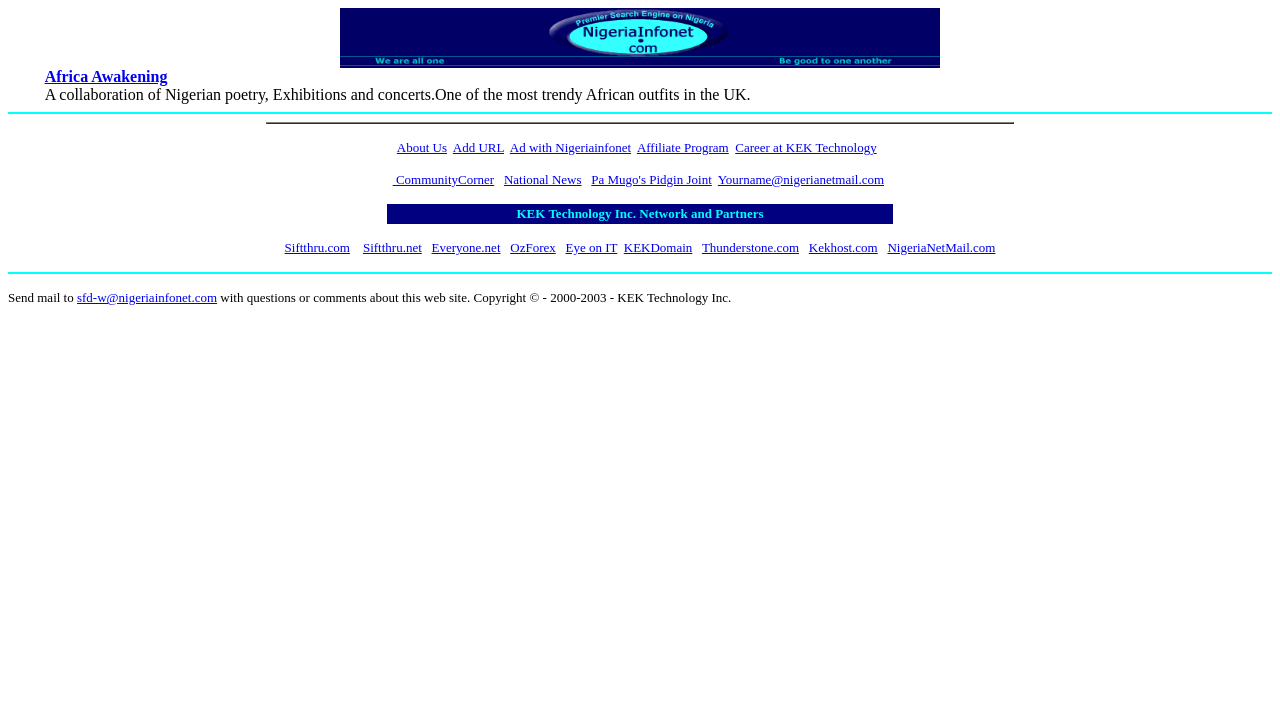What is the URL for sending mail to the website administrator?
Kindly give a detailed and elaborate answer to the question.

The URL for sending mail to the website administrator is mentioned in the last table cell of the webpage, which contains the text 'Send mail to sfd-w@nigeriainfonet.com with questions or comments about this web site.'